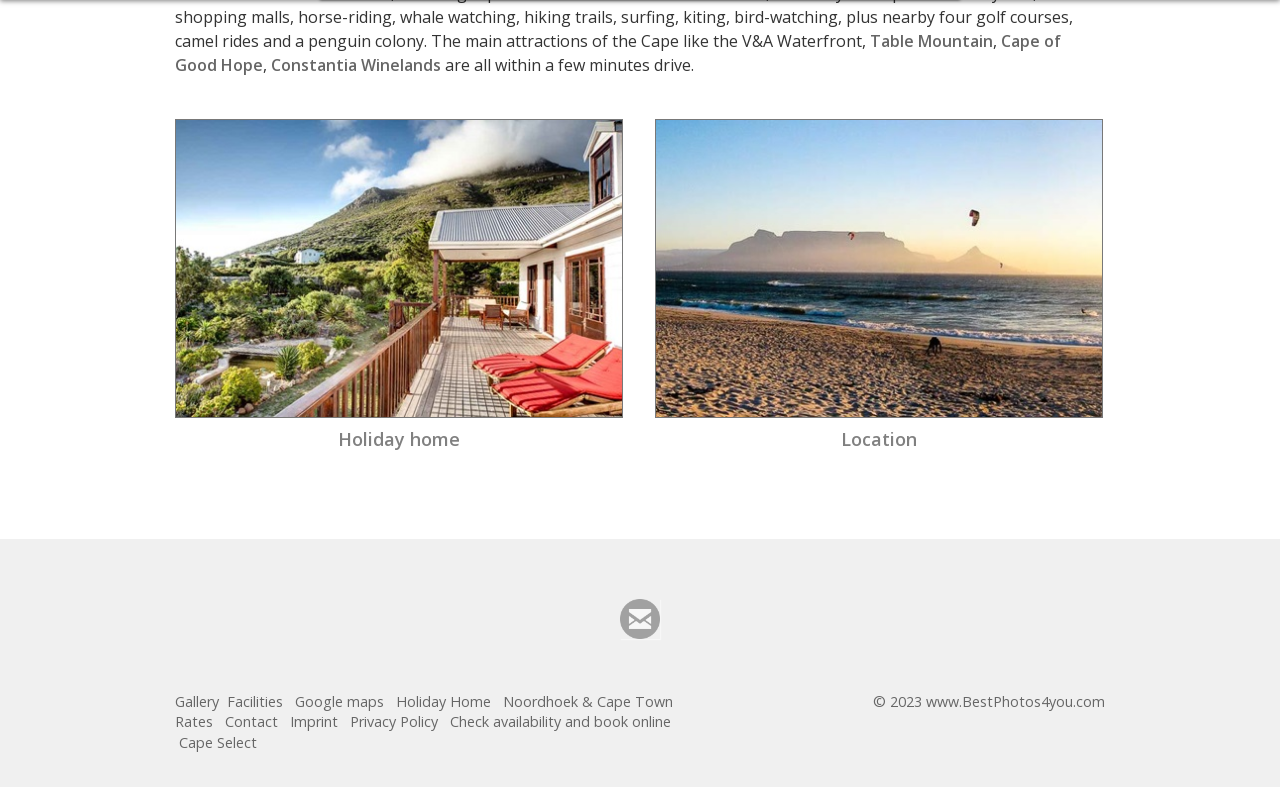What is the purpose of the 'Check availability and book online' link?
Please give a detailed and thorough answer to the question, covering all relevant points.

The link 'Check availability and book online' is likely intended for users to check the availability of the holiday home and book it online, as it is placed among other links related to the holiday home, such as 'Rates' and 'Contact'.